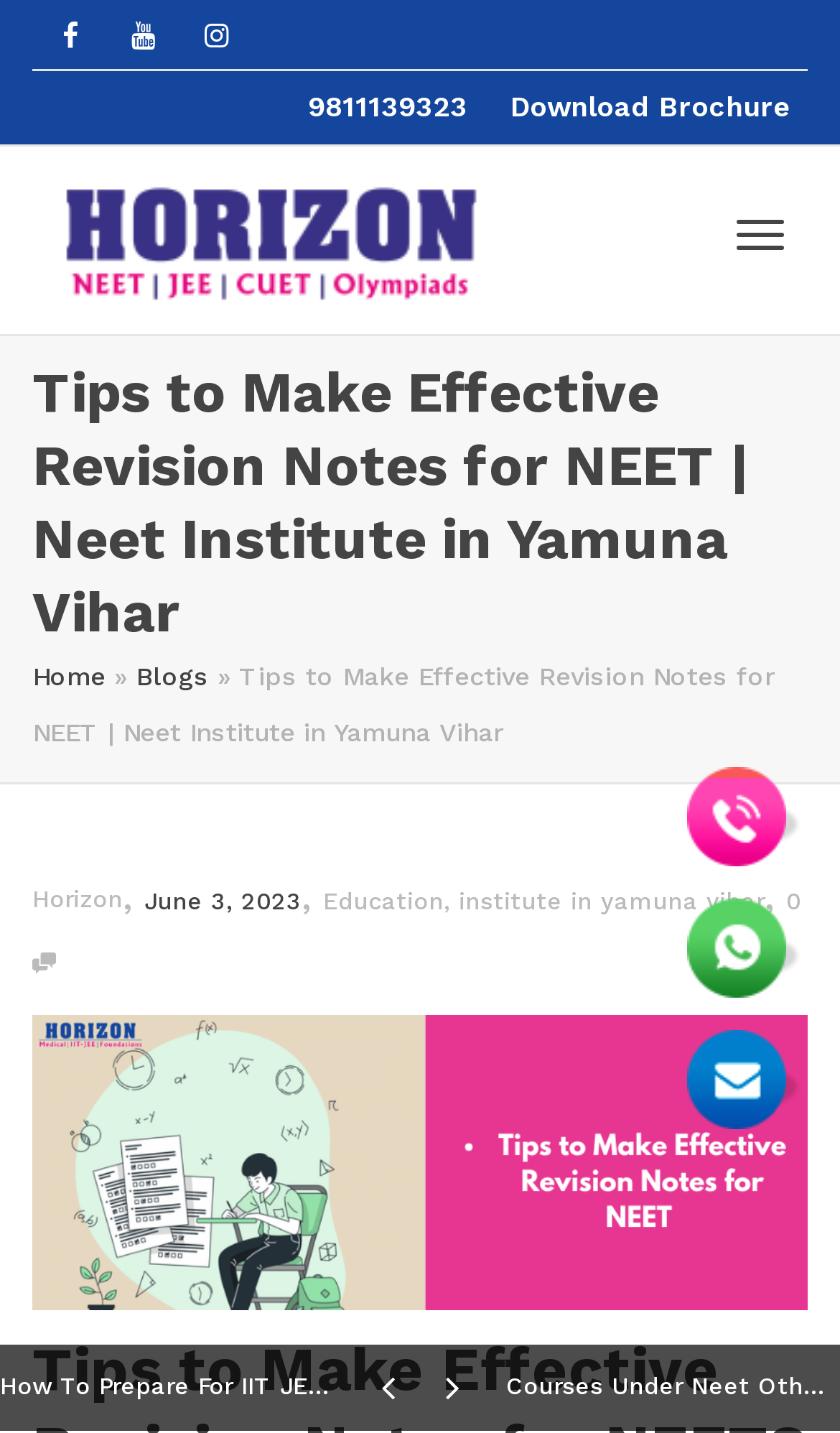Locate the bounding box coordinates of the element I should click to achieve the following instruction: "Go to Home page".

[0.038, 0.462, 0.126, 0.483]